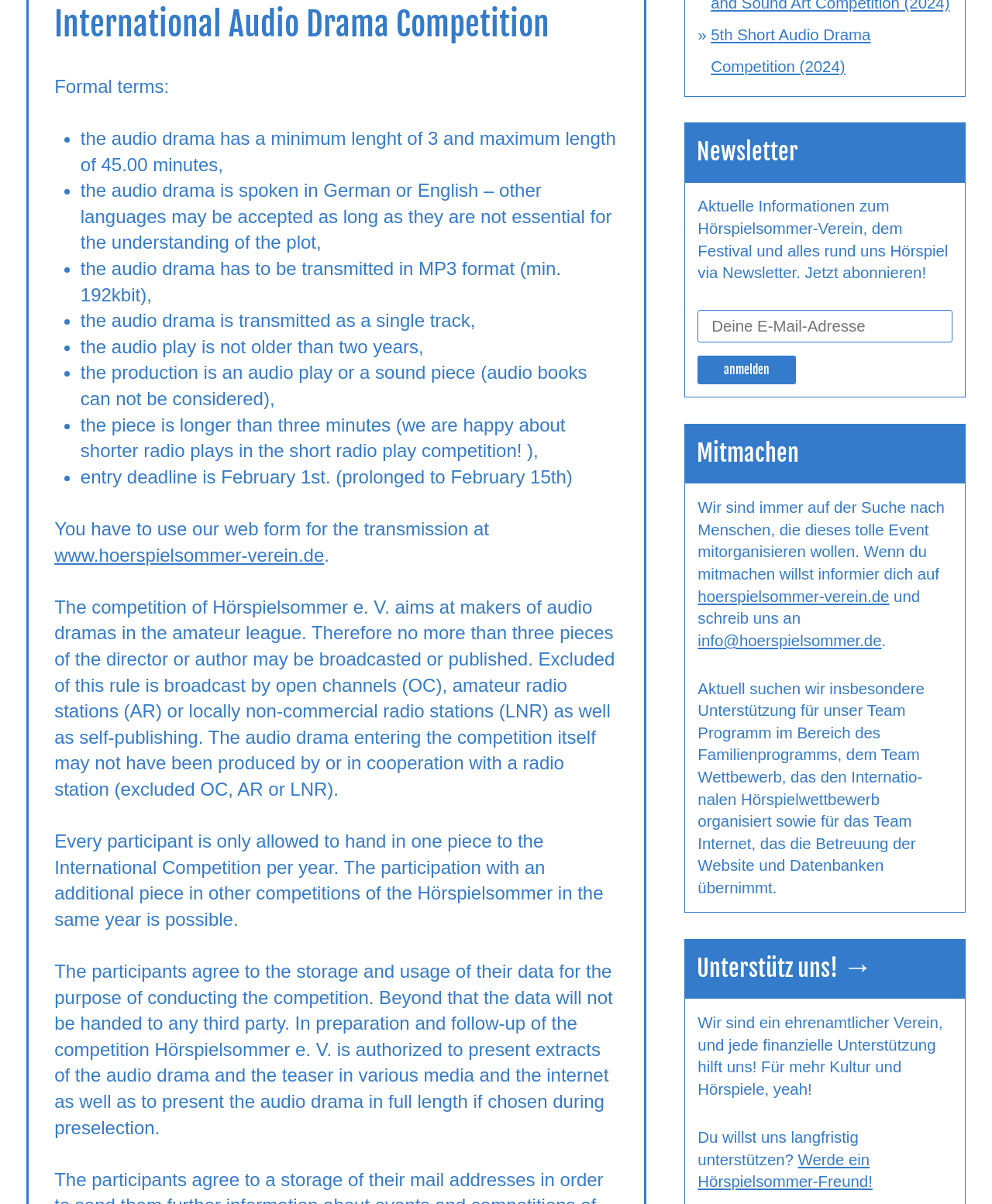Find the bounding box of the web element that fits this description: "Unterstütz uns! →".

[0.703, 0.792, 0.88, 0.816]